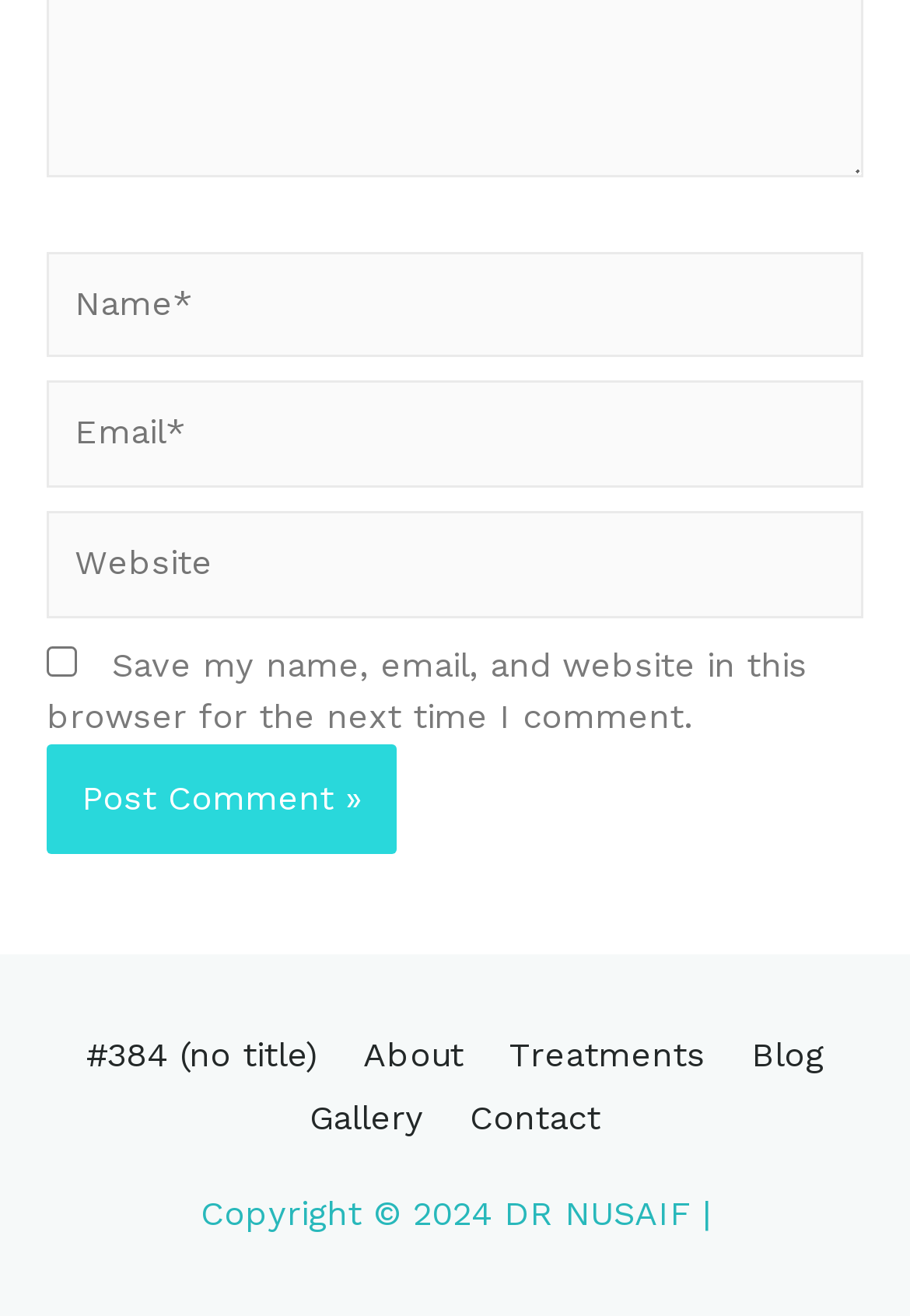Pinpoint the bounding box coordinates of the area that must be clicked to complete this instruction: "Click the Post Comment button".

[0.051, 0.565, 0.436, 0.648]